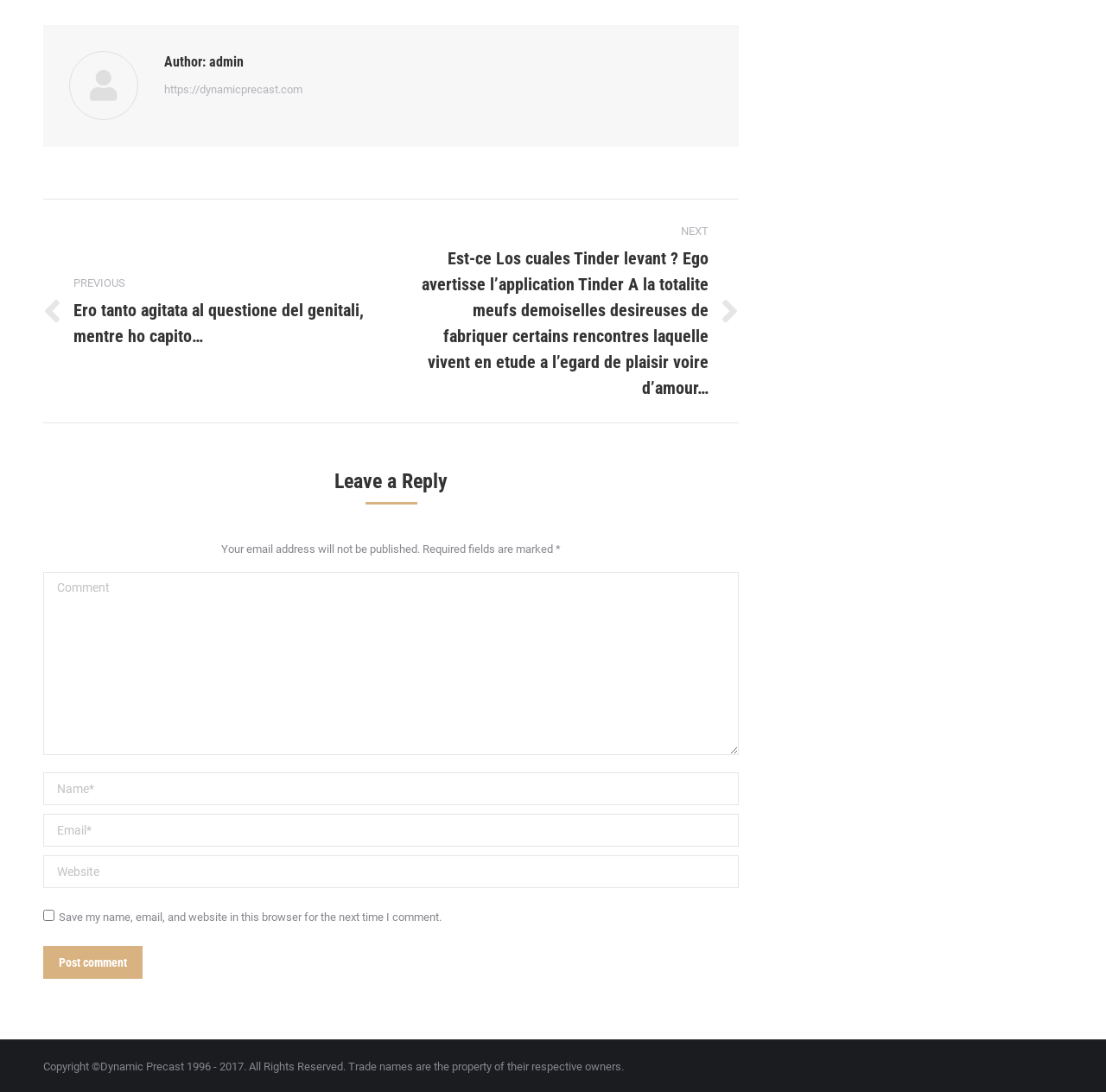Determine the bounding box coordinates of the element that should be clicked to execute the following command: "Click on the post comment button".

[0.039, 0.866, 0.129, 0.896]